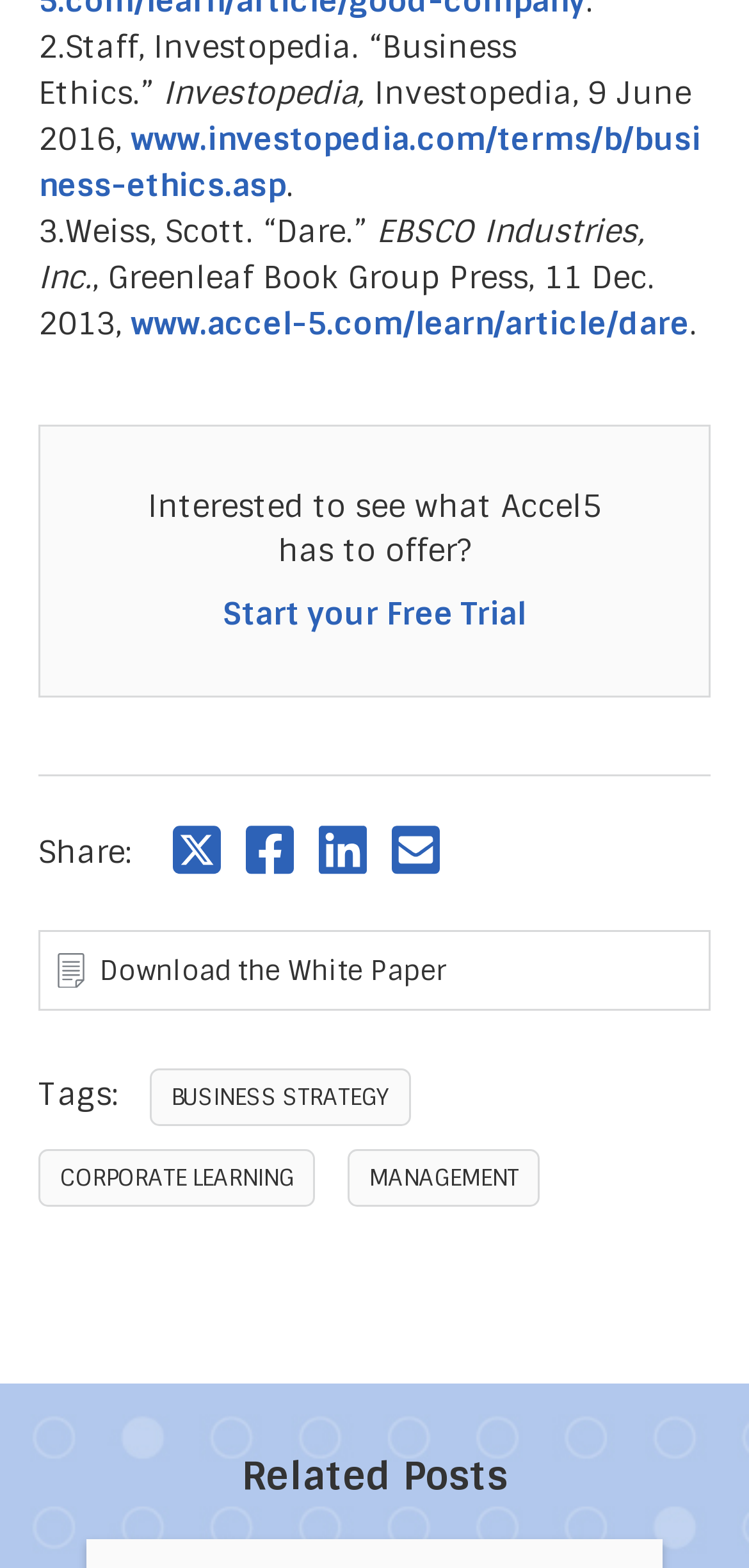Give a concise answer using only one word or phrase for this question:
How many images are there in the webpage?

5